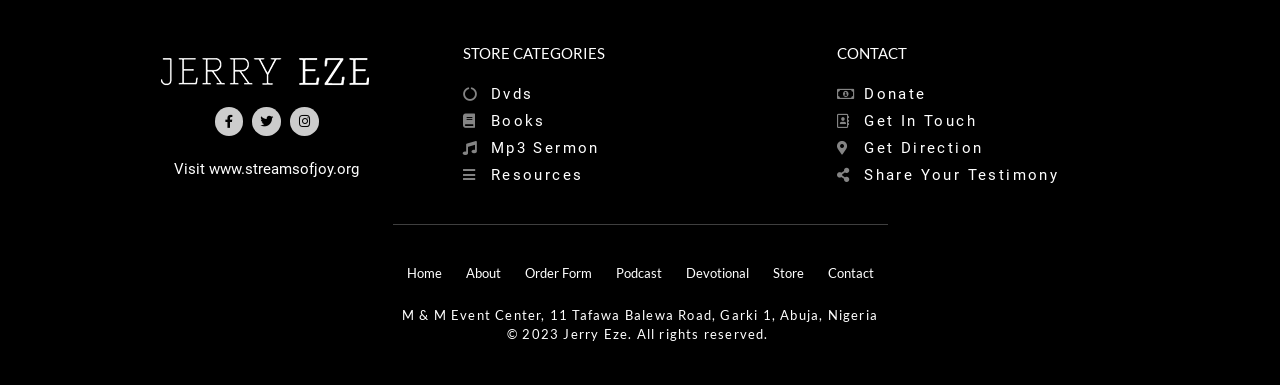What is the name of the event center?
Can you give a detailed and elaborate answer to the question?

I found the answer by looking at the static text element at coordinates [0.314, 0.797, 0.686, 0.839] which contains the address of the event center, 'M & M Event Center, 11 Tafawa Balewa Road, Garki 1, Abuja, Nigeria'.